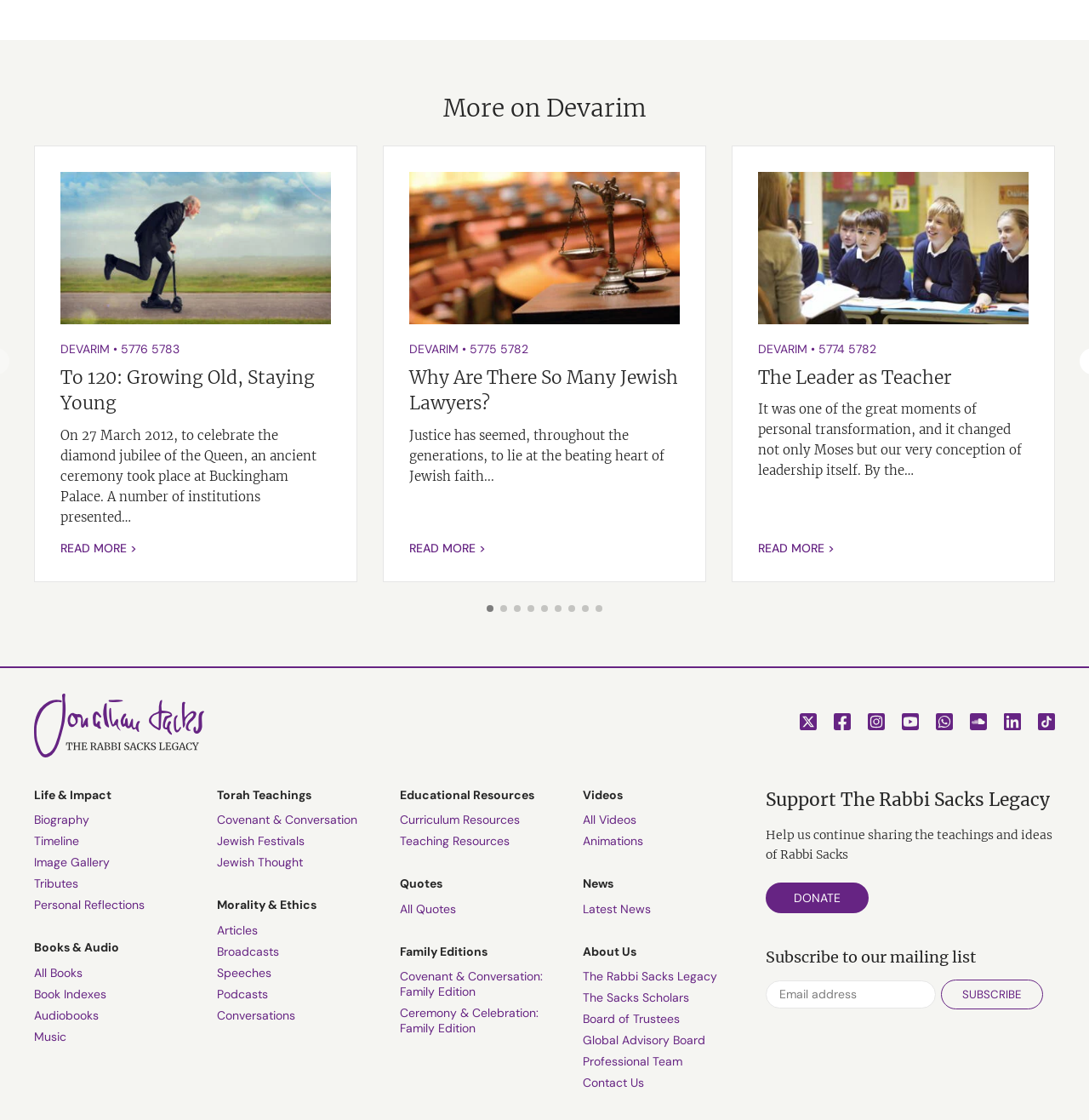Can you show the bounding box coordinates of the region to click on to complete the task described in the instruction: "Click on 'To 120: Growing Old, Staying Young'"?

[0.055, 0.326, 0.304, 0.372]